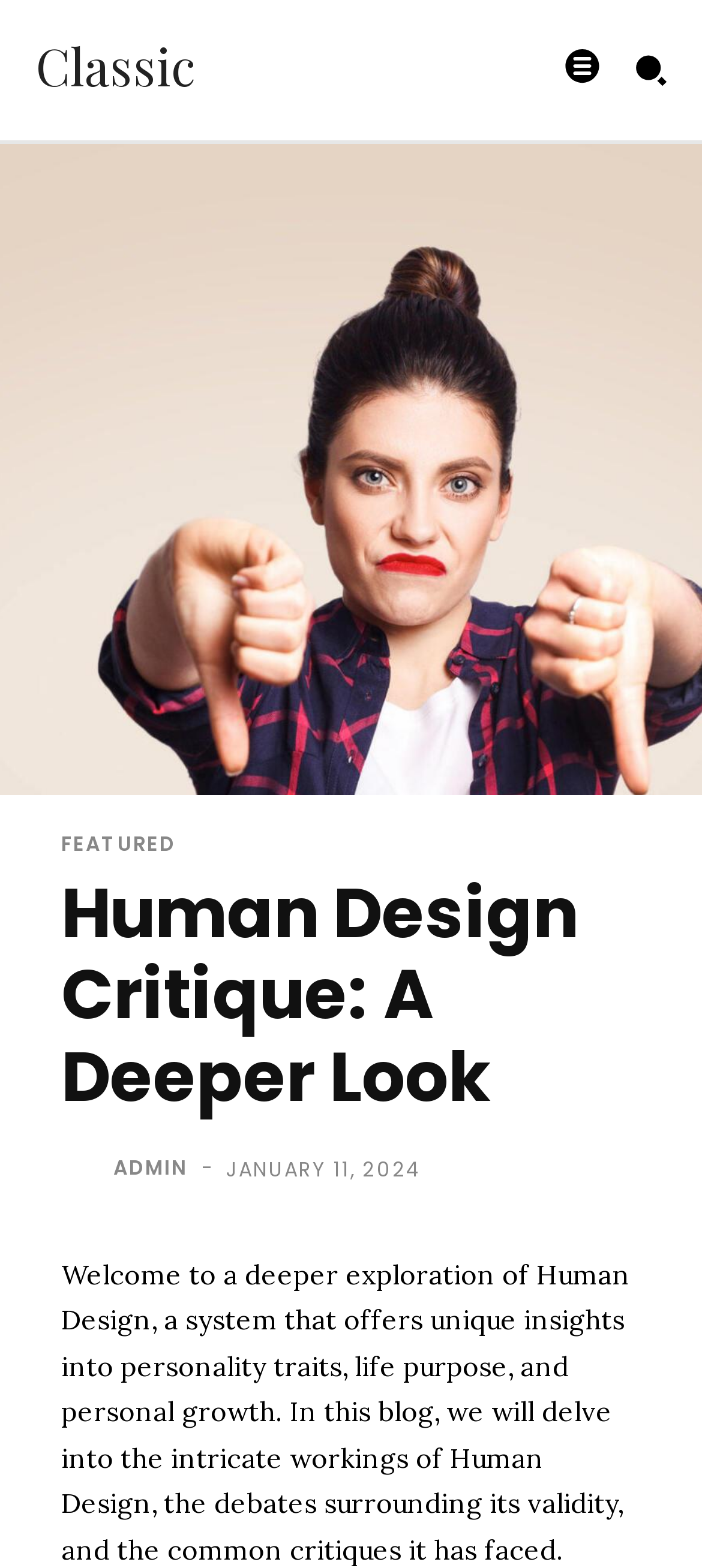How many images are on the top-right corner?
Refer to the screenshot and respond with a concise word or phrase.

2